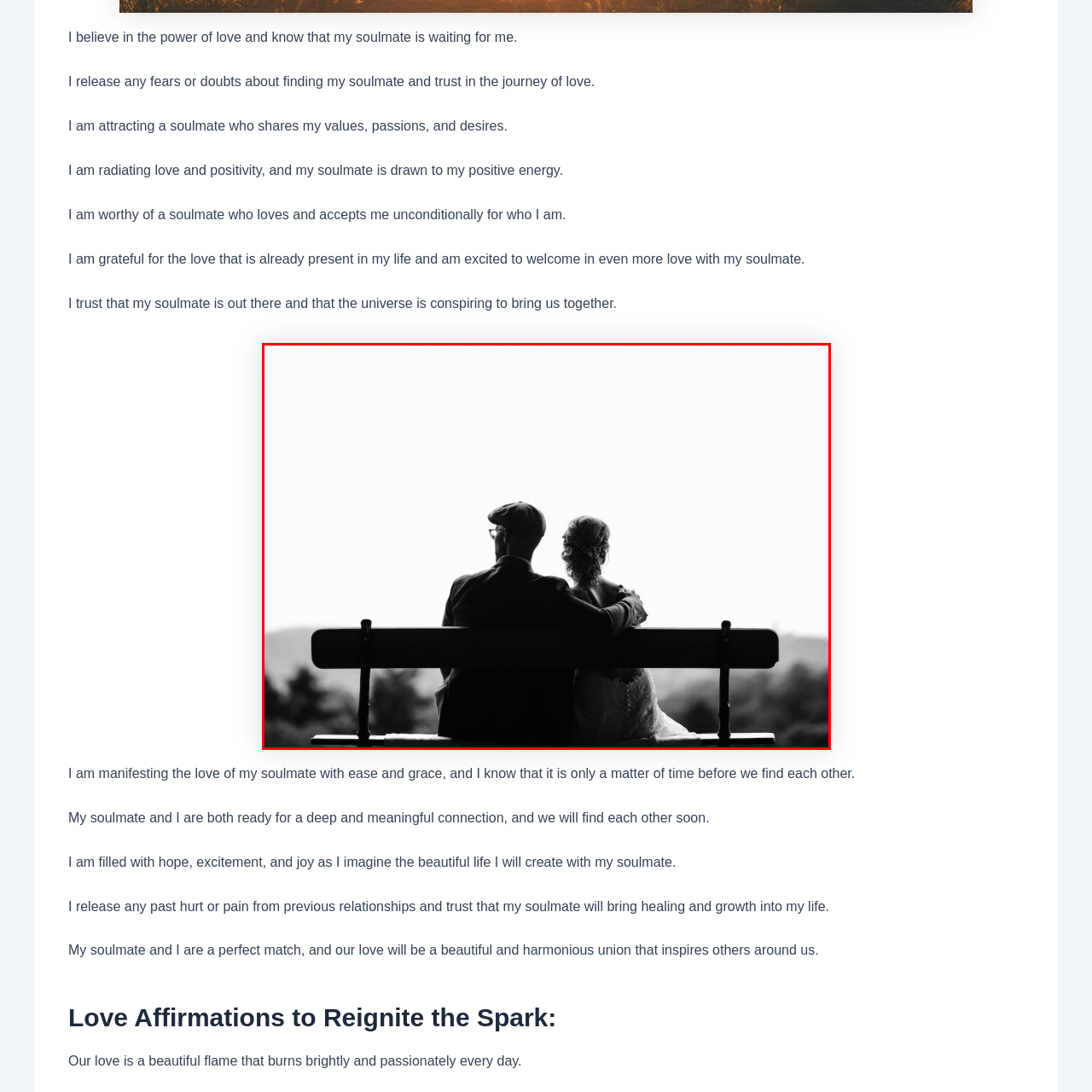Observe the image enclosed by the red rectangle, then respond to the question in one word or phrase:
What is the man's arm doing?

Wrapping around the woman